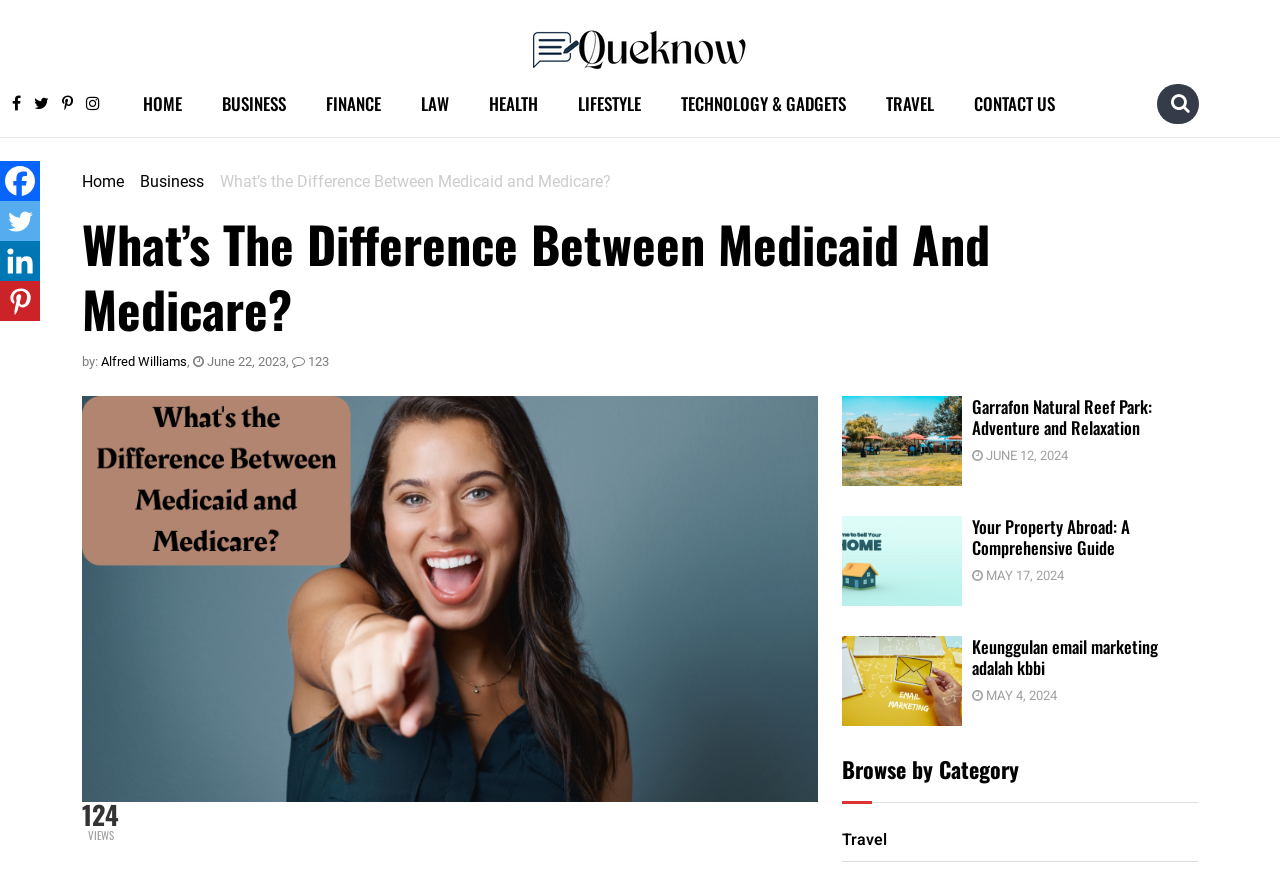Give a detailed account of the webpage.

The webpage is about an article titled "What's the Difference Between Medicaid and Medicare?" by Alfred Williams, published on June 22, 2023. At the top of the page, there is a logo of Queknow, a search bar, and a navigation menu with links to various categories such as Home, Business, Finance, Law, Health, Lifestyle, Technology & Gadgets, and Travel.

Below the navigation menu, there is a breadcrumb navigation section showing the current page's location. The article's title is displayed prominently, followed by the author's name and the publication date. There is also an image related to the article.

The main content of the article is not explicitly described, but it appears to be a informative piece about the differences between Medicaid and Medicare, with some statistics mentioned, such as "millions of people utilize some form of social healthcare every single year".

On the right side of the page, there are several links to other articles, including "Garrafon Natural Reef Park: Adventure and Relaxation", "Your Property Abroad: A Comprehensive Guide", and "Keunggulan email marketing adalah kbbi", each with a corresponding image. These articles are dated June 12, 2024, May 17, 2024, and May 4, 2024, respectively.

At the bottom of the page, there is a section titled "Browse by Category" with a link to the Travel category. There are also several social media links to Facebook, Twitter, Linkedin, and Pinterest, which are repeated multiple times on the page.